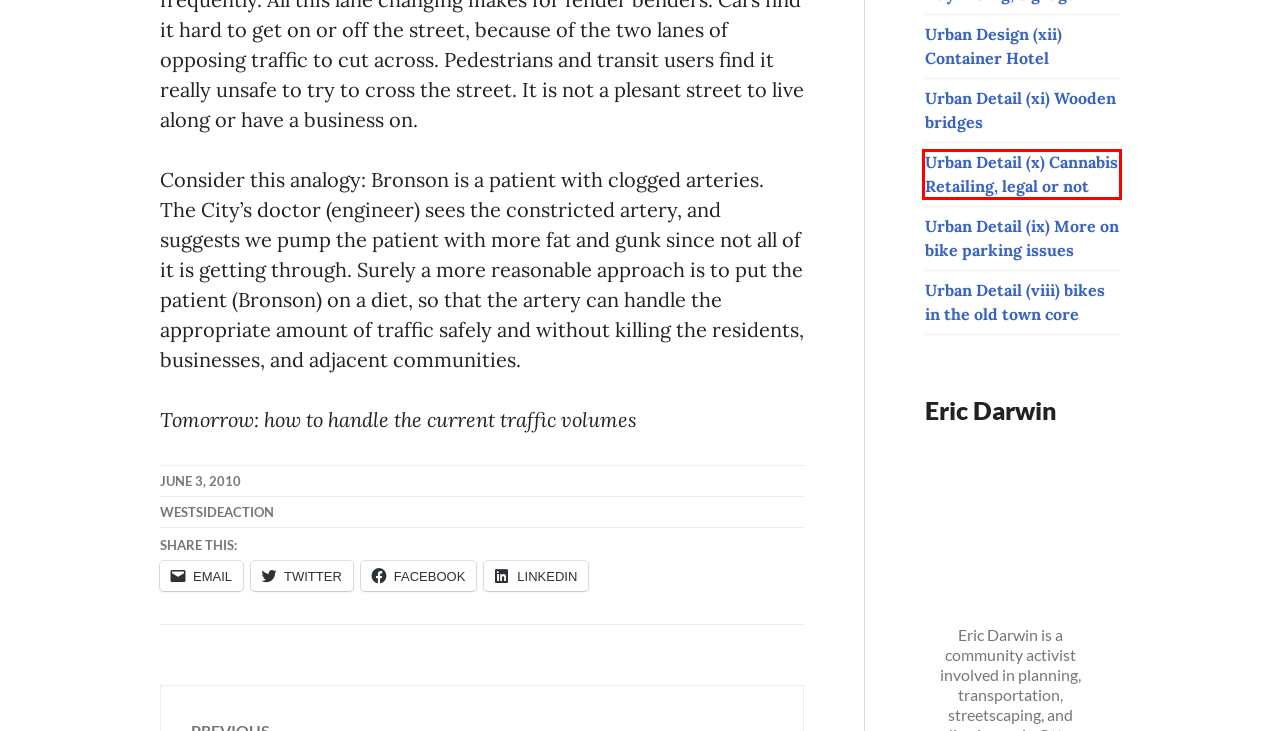A screenshot of a webpage is given with a red bounding box around a UI element. Choose the description that best matches the new webpage shown after clicking the element within the red bounding box. Here are the candidates:
A. intensificatioin Archives - West Side Action
B. pedestrians Archives - West Side Action
C. About Eric Darwin - West Side Action
D. Urban Detail (viii) bikes in the old town core - West Side Action
E. Urban Design (xii) Container Hotel - West Side Action
F. Urban Detail (xi) Wooden bridges - West Side Action
G. Urban Detail (x) Cannabis Retailing, legal or not - West Side Action
H. Urban Detail (ix) More on bike parking issues - West Side Action

G